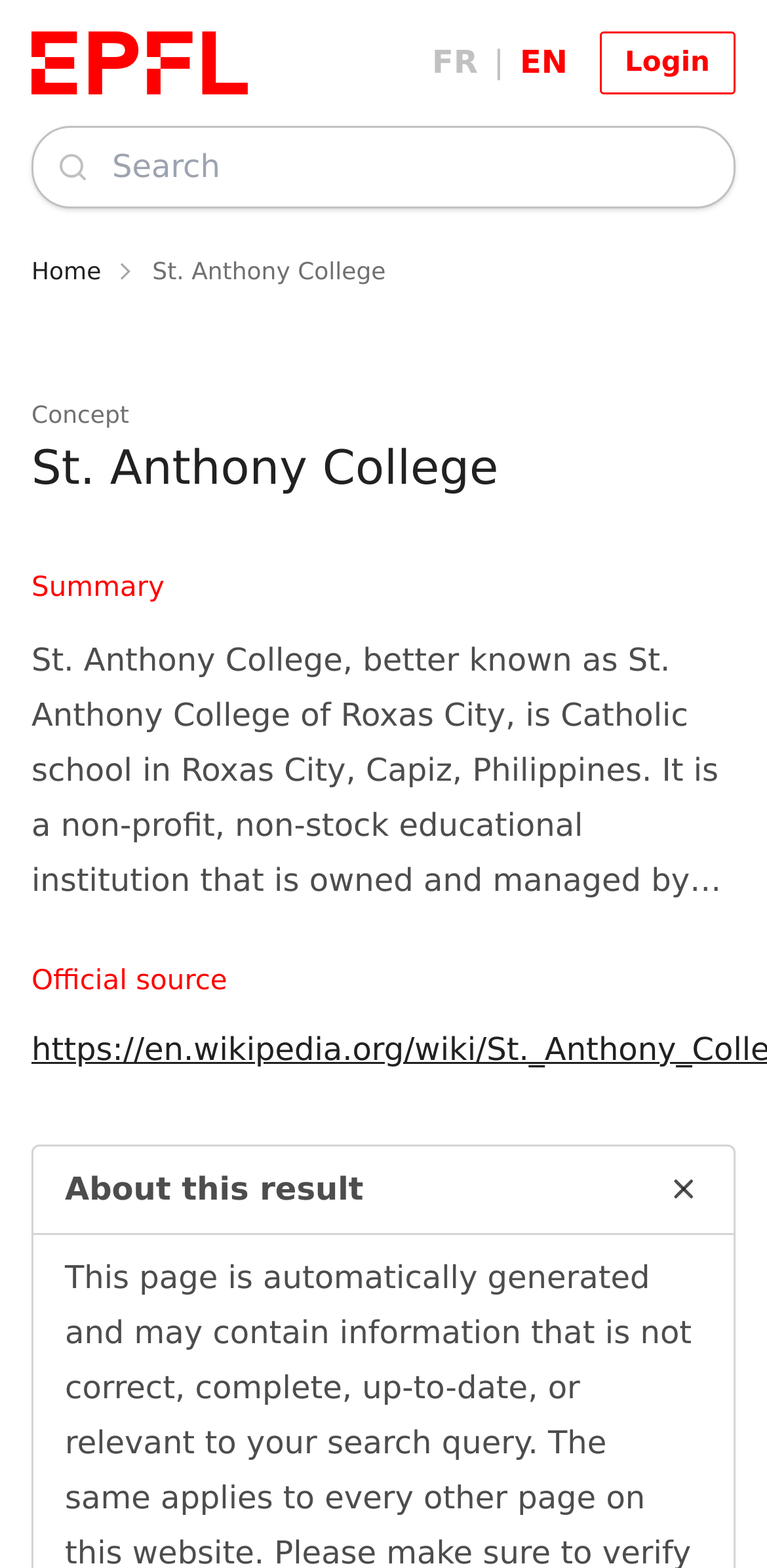Provide an in-depth description of the elements and layout of the webpage.

The webpage is about St. Anthony College, a Catholic school in Roxas City, Capiz, Philippines. At the top left corner, there is an EPFL logo, which is an image linked to another webpage. Next to it, there are language options, including FR and EN, separated by a vertical line. On the top right corner, there is a login link.

Below the language options, there is a search bar with a combobox and a magnifying glass icon. The search bar is quite wide, spanning almost the entire width of the page.

Underneath the search bar, there is a navigation breadcrumb with two links: Home and St. Anthony College. The breadcrumb is located at the top of the page, spanning from the left edge to the right edge.

The main content of the page starts with a heading that reads "St. Anthony College". Below the heading, there are several sections of text. The first section is a summary of the college, which is a non-profit, non-stock educational institution owned and managed by the Daughters of Charity of Saint Vincent de Paul. The text is quite long and spans almost the entire width of the page.

Below the summary, there is a section about the history of the college, which mentions its connection to St. Anthony Hospital and its founding in 1956. This section is also quite long and spans almost the entire width of the page.

On the right side of the history section, there is a disclosure triangle with an "About this result" label. When expanded, it reveals a section with an image. The disclosure triangle is located at the bottom right corner of the page.

Throughout the page, there are no other images except for the EPFL logo, the magnifying glass icon, and the image inside the disclosure triangle.